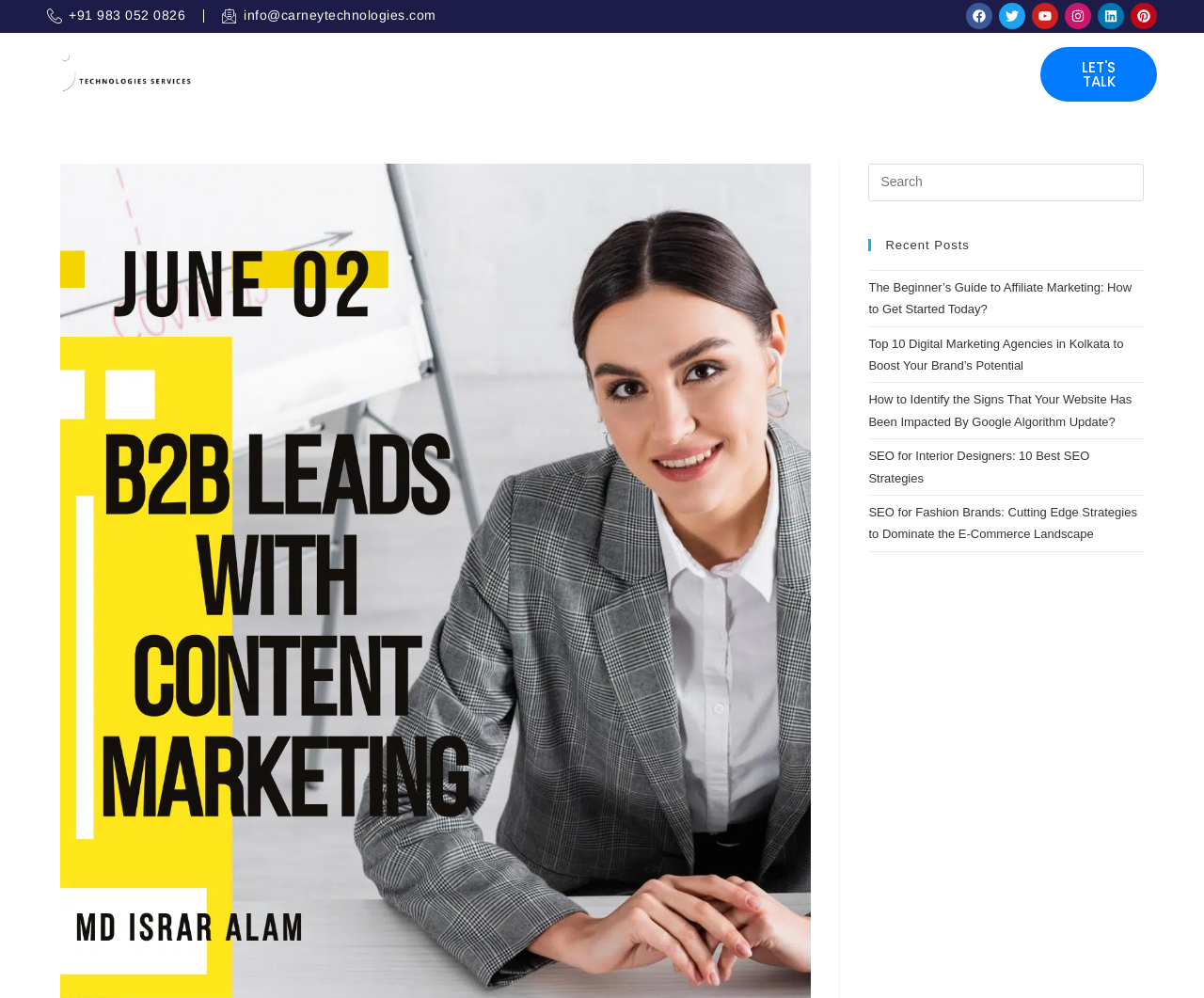Can you identify the bounding box coordinates of the clickable region needed to carry out this instruction: 'read the Beginner’s Guide to Affiliate Marketing'? The coordinates should be four float numbers within the range of 0 to 1, stated as [left, top, right, bottom].

[0.721, 0.281, 0.94, 0.317]